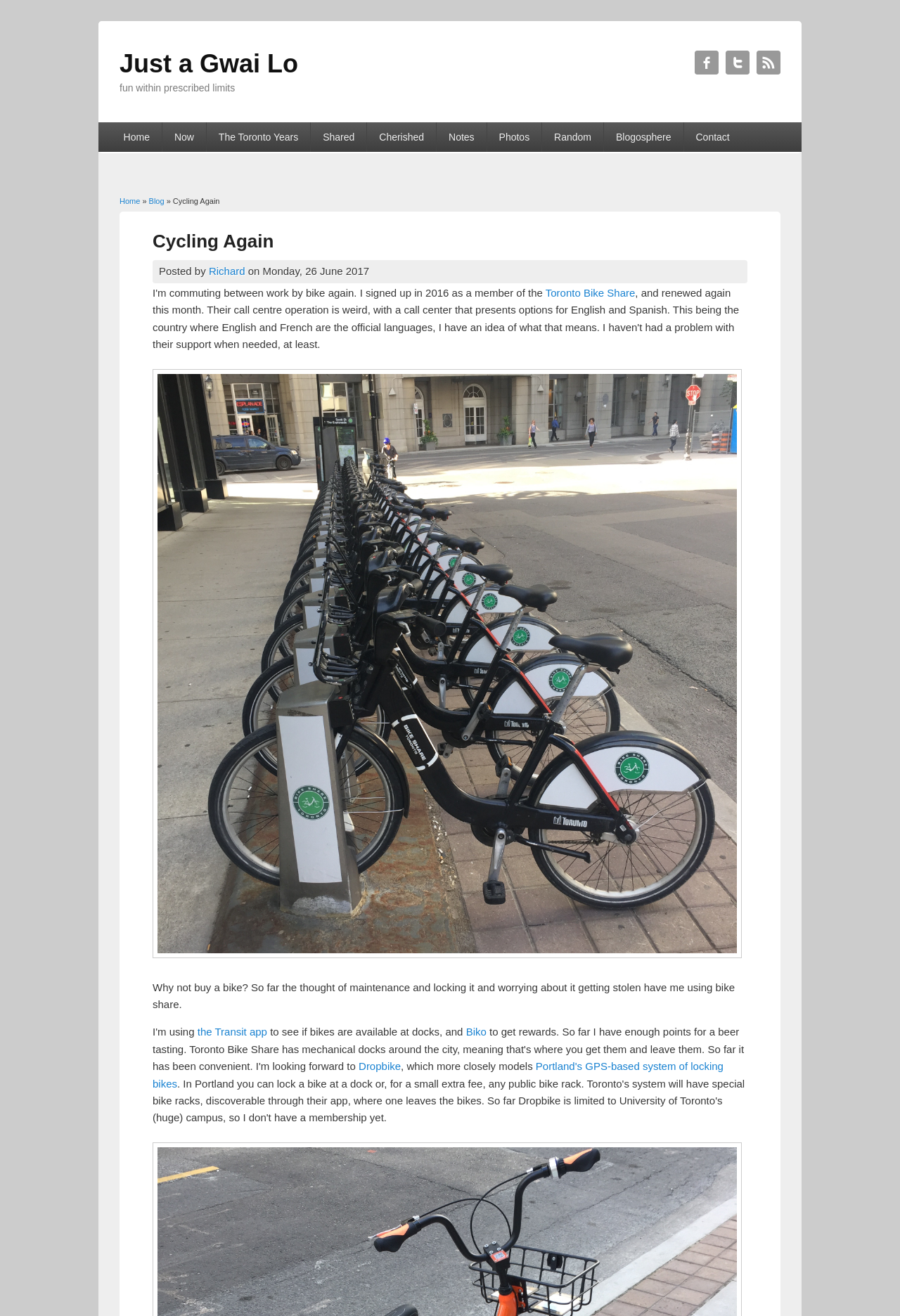Determine the bounding box coordinates for the region that must be clicked to execute the following instruction: "Visit the 'Toronto Bike Share' website".

[0.606, 0.218, 0.706, 0.227]